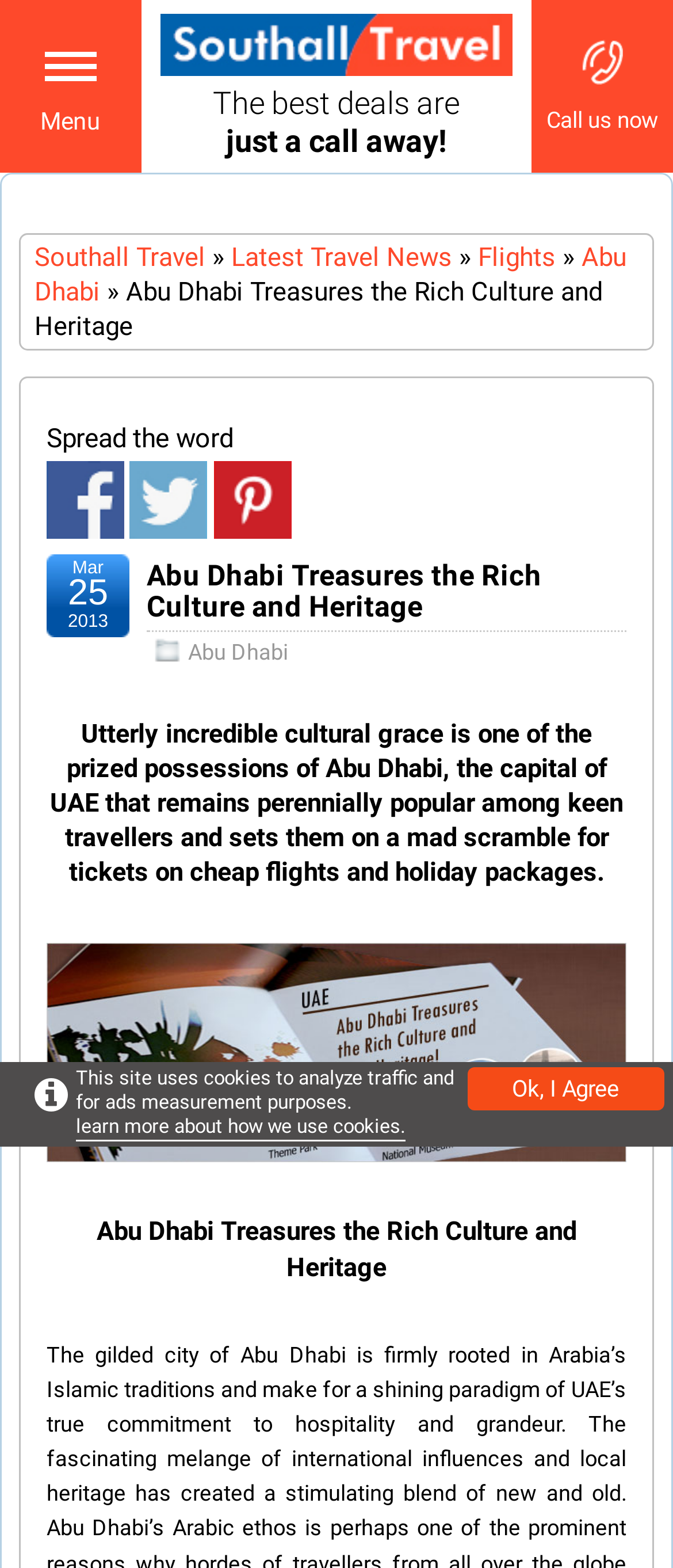Provide a single word or phrase to answer the given question: 
How many social media links are available?

3